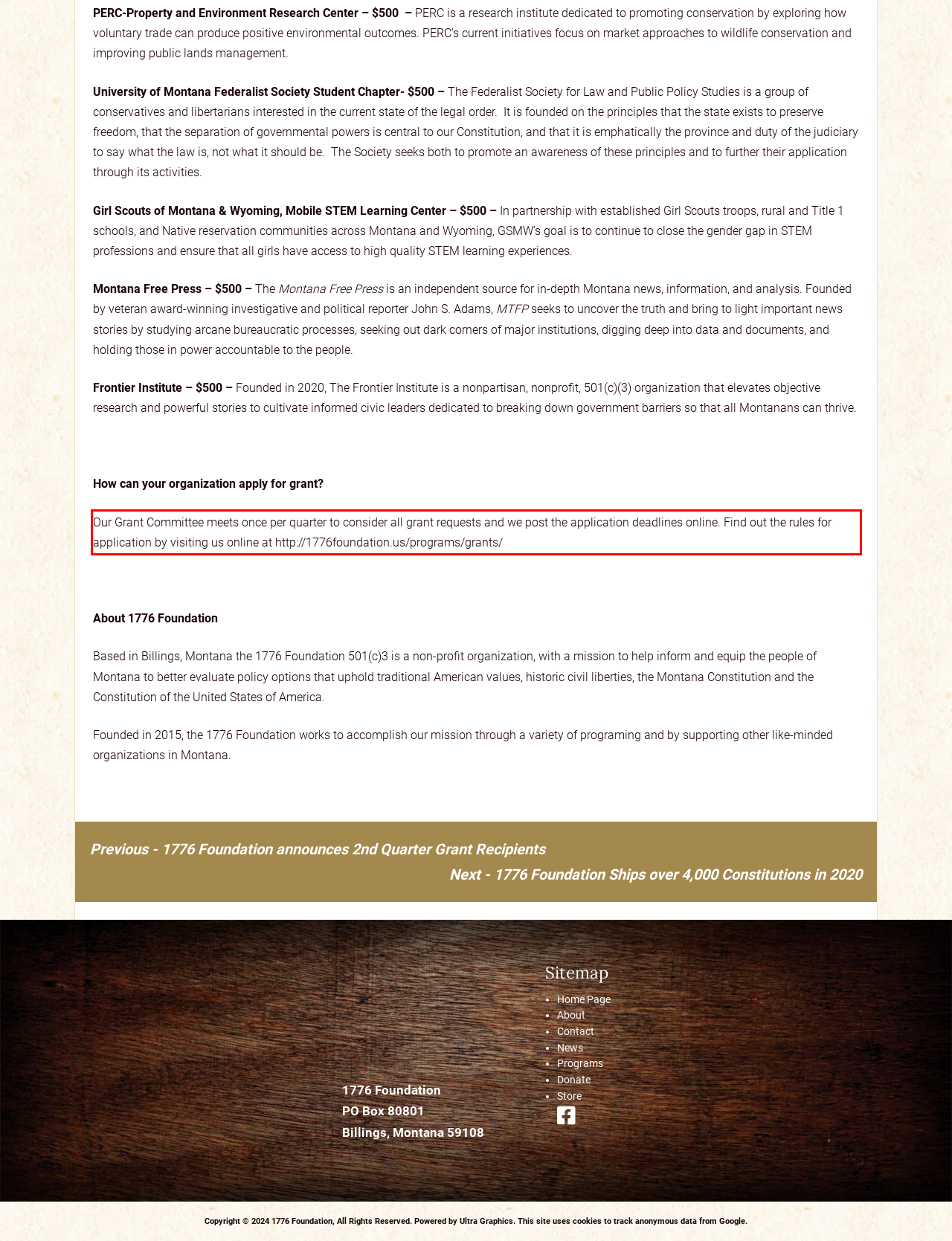Given a screenshot of a webpage containing a red bounding box, perform OCR on the text within this red bounding box and provide the text content.

Our Grant Committee meets once per quarter to consider all grant requests and we post the application deadlines online. Find out the rules for application by visiting us online at http://1776foundation.us/programs/grants/